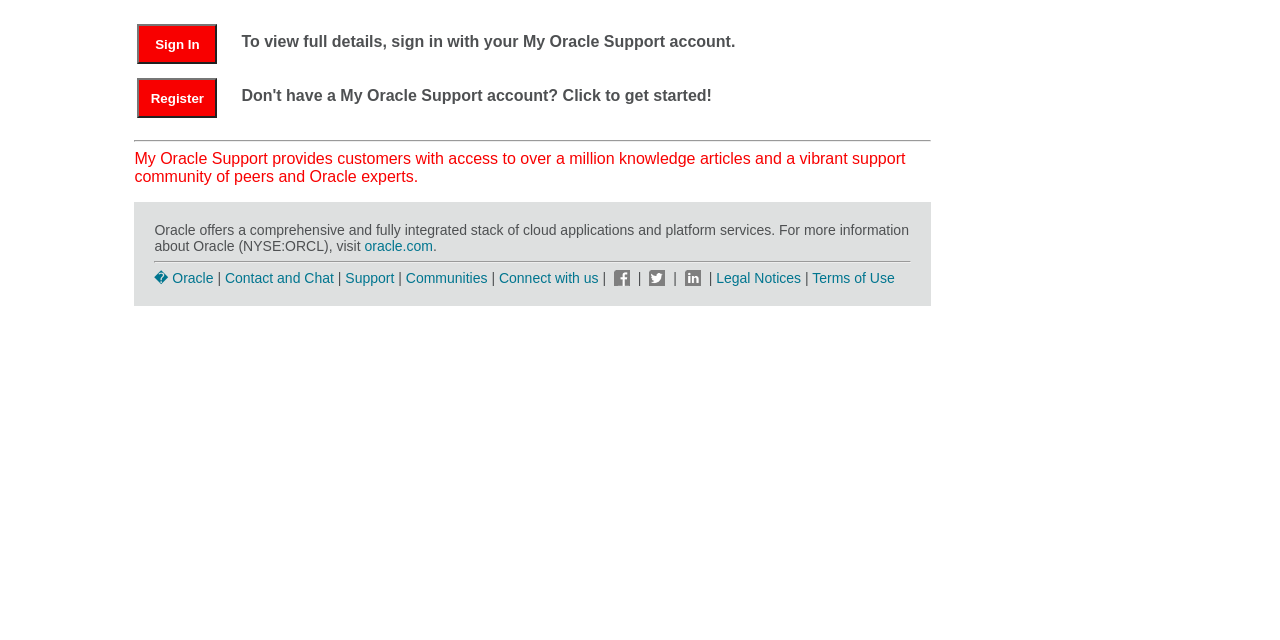Ascertain the bounding box coordinates for the UI element detailed here: "Terms of Use". The coordinates should be provided as [left, top, right, bottom] with each value being a float between 0 and 1.

[0.635, 0.421, 0.699, 0.446]